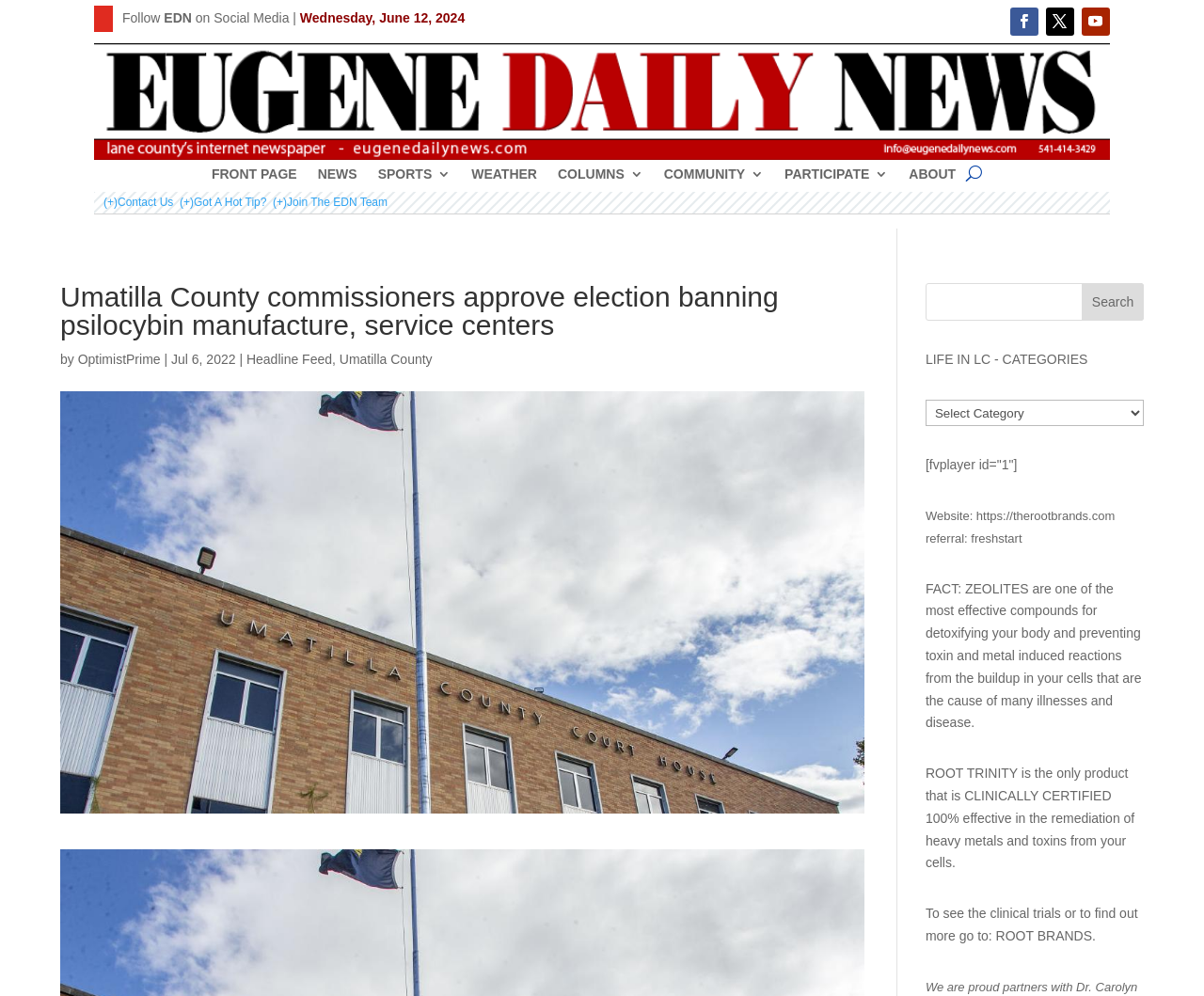Find the bounding box coordinates for the HTML element described in this sentence: "Headline Feed". Provide the coordinates as four float numbers between 0 and 1, in the format [left, top, right, bottom].

[0.205, 0.354, 0.276, 0.369]